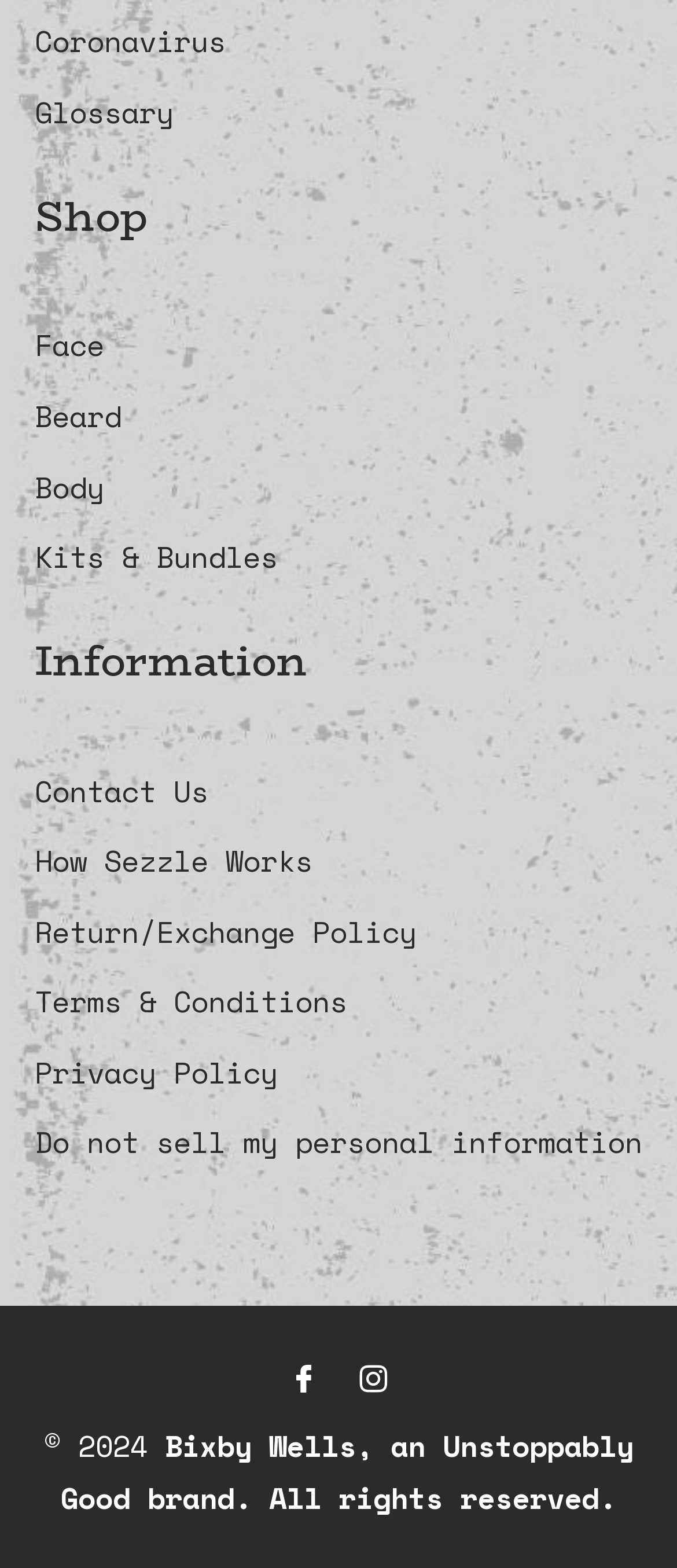Please identify the bounding box coordinates of the clickable area that will allow you to execute the instruction: "Follow on Facebook".

[0.428, 0.861, 0.469, 0.894]